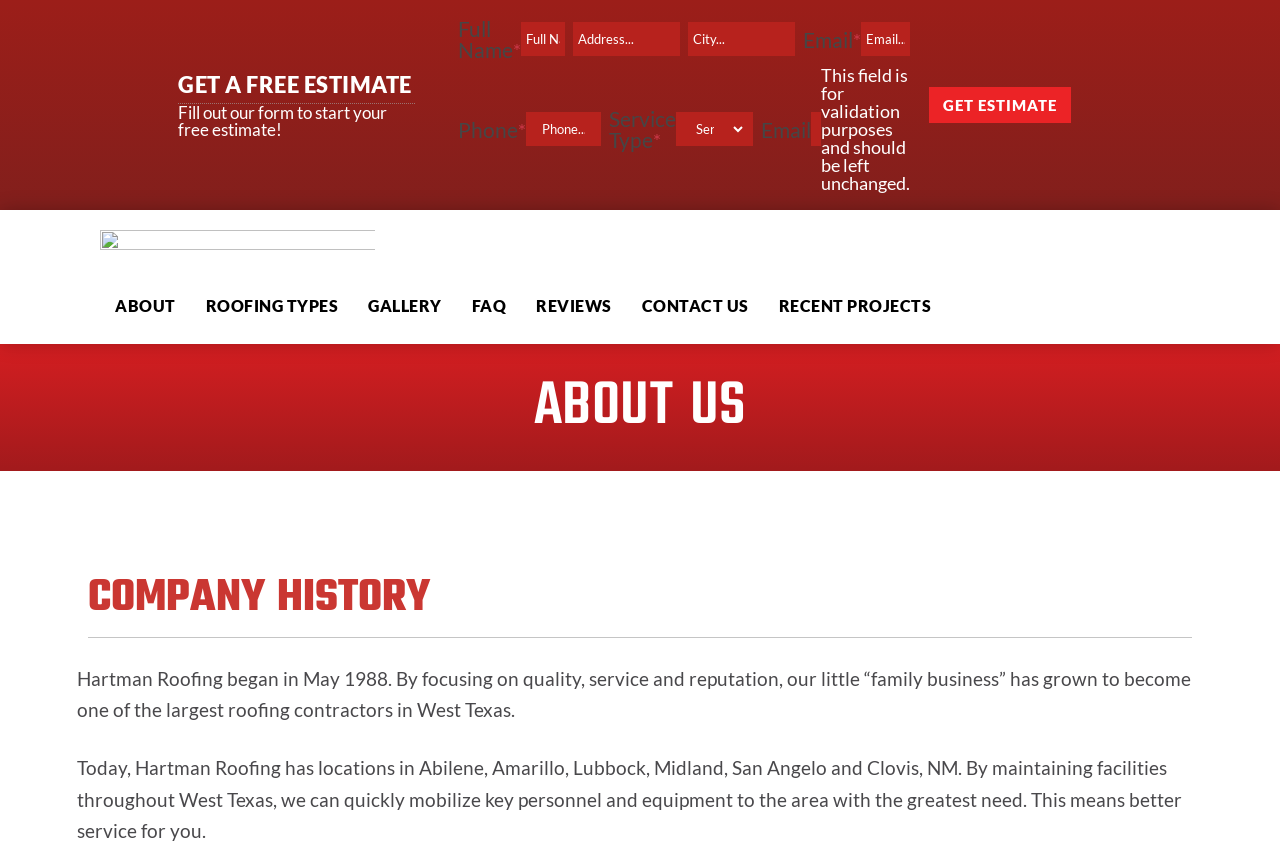What types of roofing services are offered?
Please respond to the question with a detailed and informative answer.

The webpage has links to different types of roofing services, including Composition Shingles, Metal, Impact Resistant, Stone Coated Steel, Cedar Shake, and Commercial roofing.